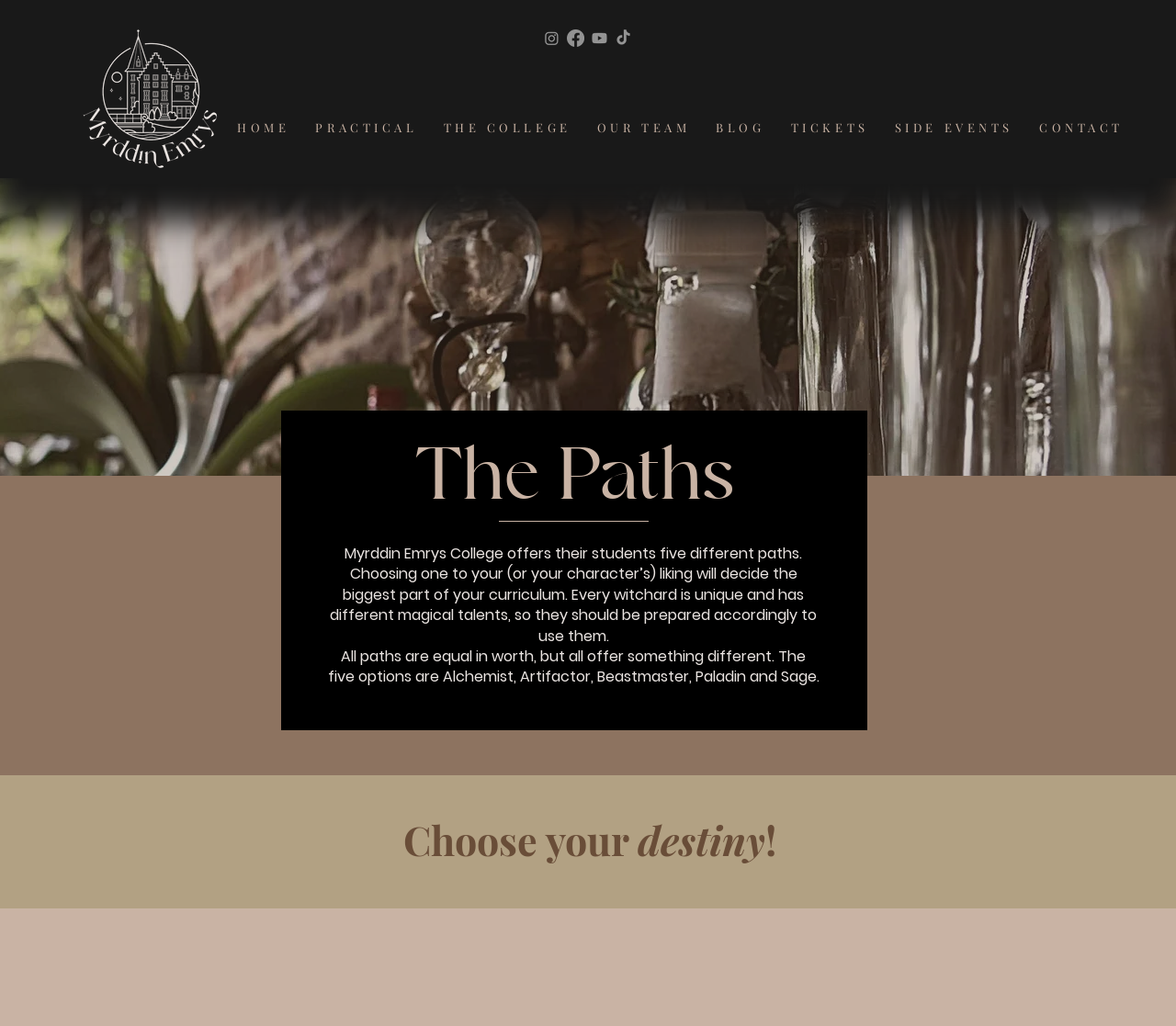Locate the bounding box coordinates of the element that needs to be clicked to carry out the instruction: "Visit RepliQ". The coordinates should be given as four float numbers ranging from 0 to 1, i.e., [left, top, right, bottom].

None